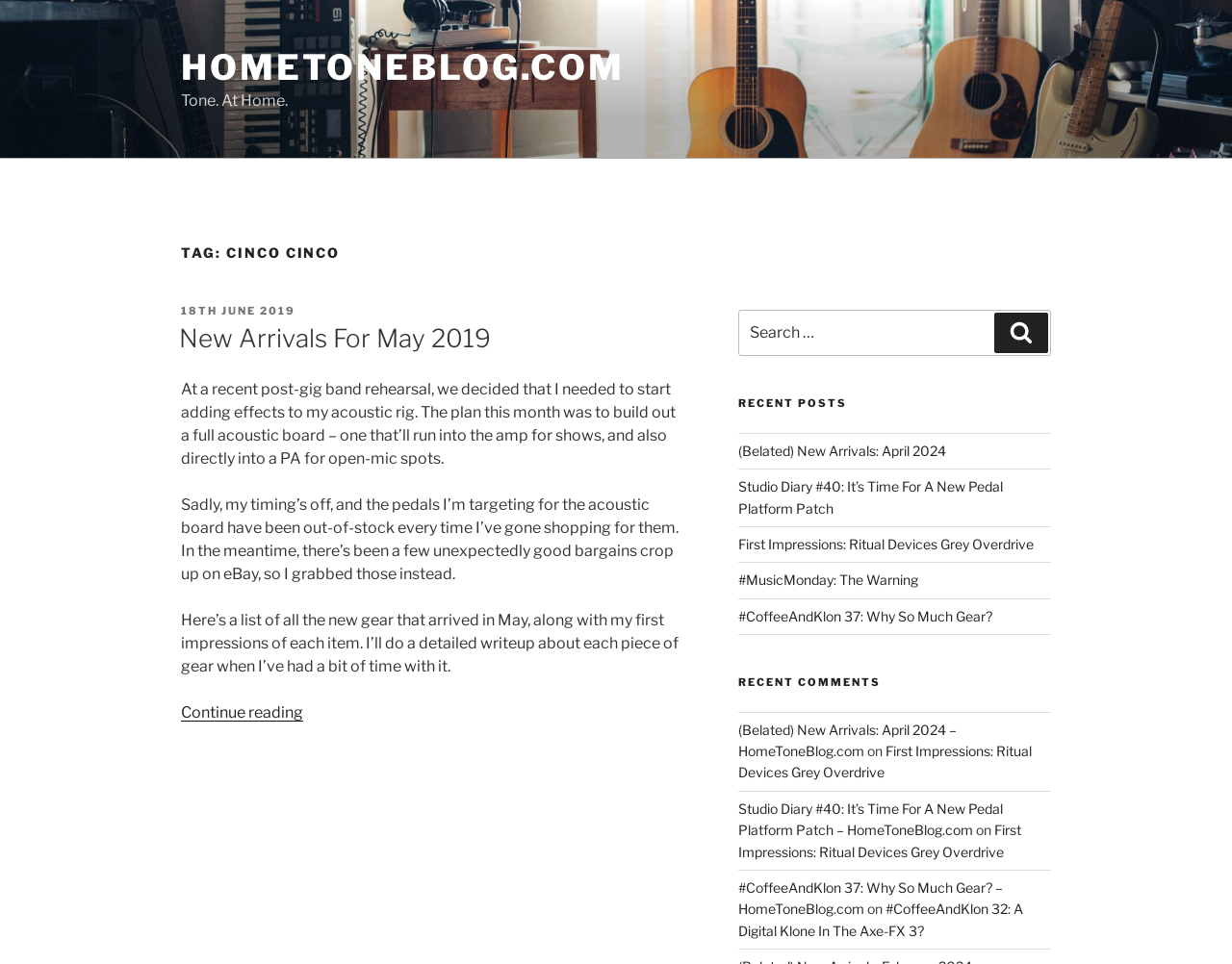What is the topic of the main article?
Answer the question with a detailed explanation, including all necessary information.

The main article on the page is about new arrivals for May 2019, as indicated by the heading 'New Arrivals For May 2019' and the text that follows, which describes the author's experience with buying new gear for their acoustic rig.